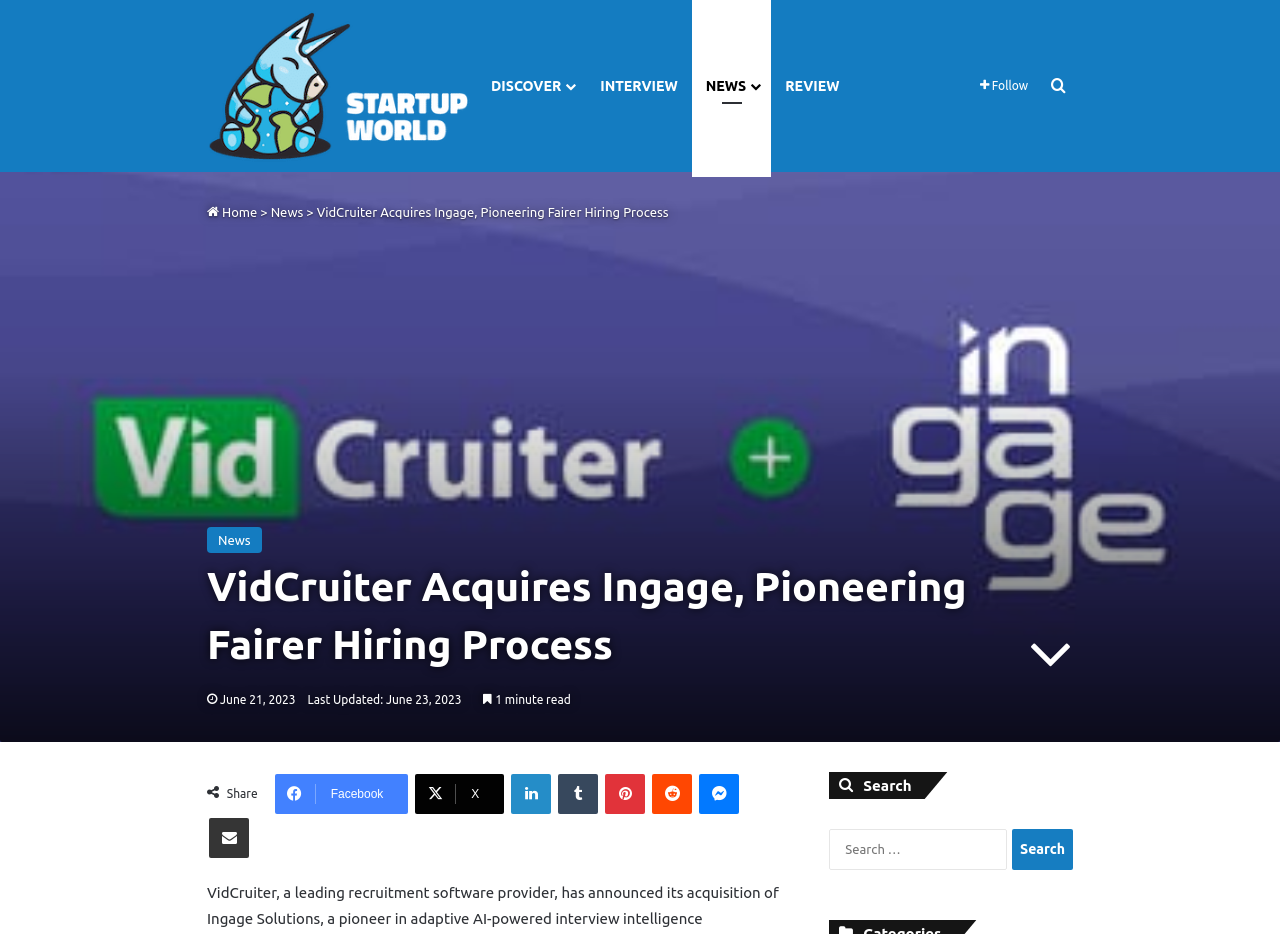What is the type of navigation menu?
Use the screenshot to answer the question with a single word or phrase.

Primary Navigation